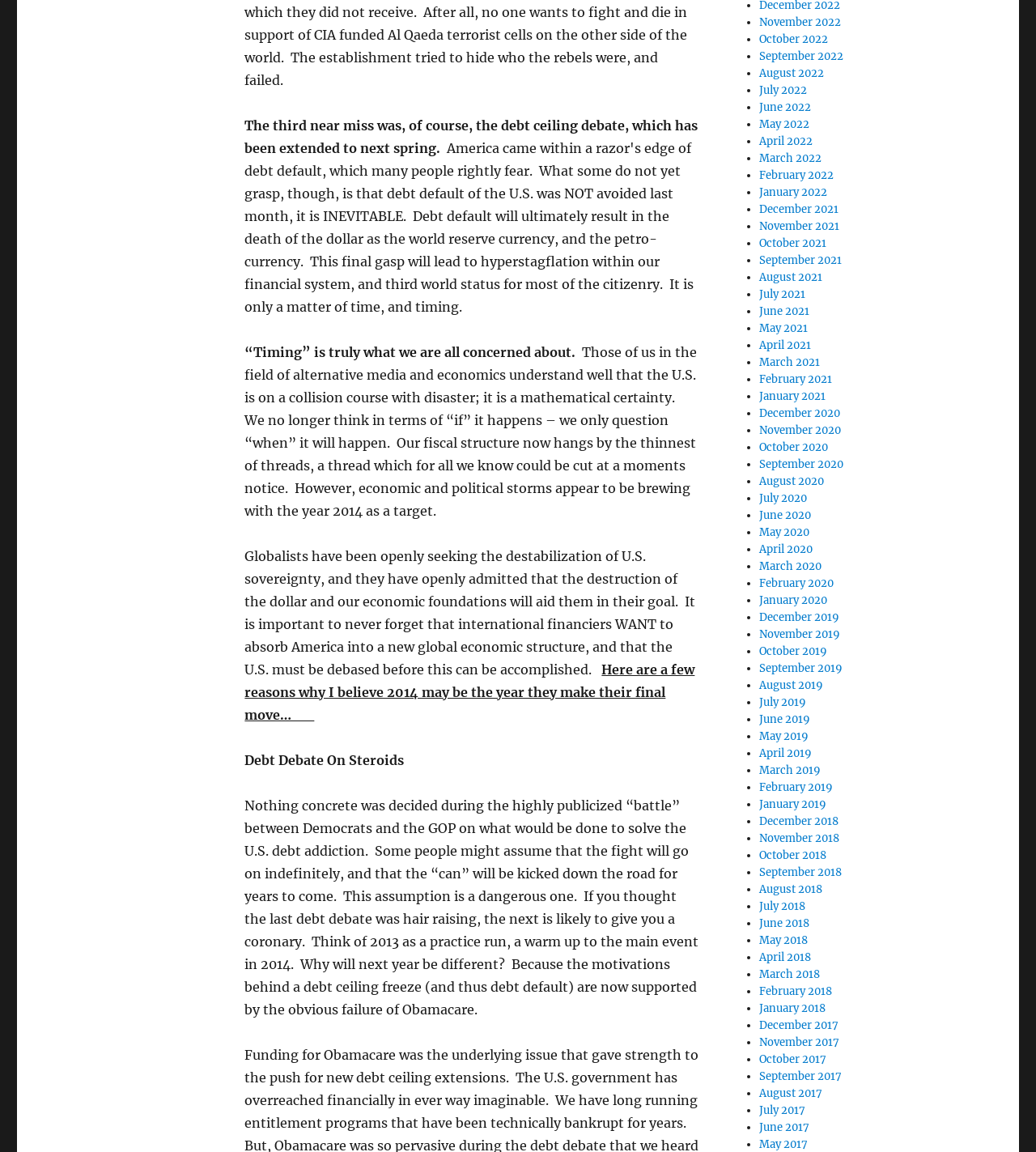Please mark the bounding box coordinates of the area that should be clicked to carry out the instruction: "Click on November 2022".

[0.733, 0.013, 0.811, 0.025]